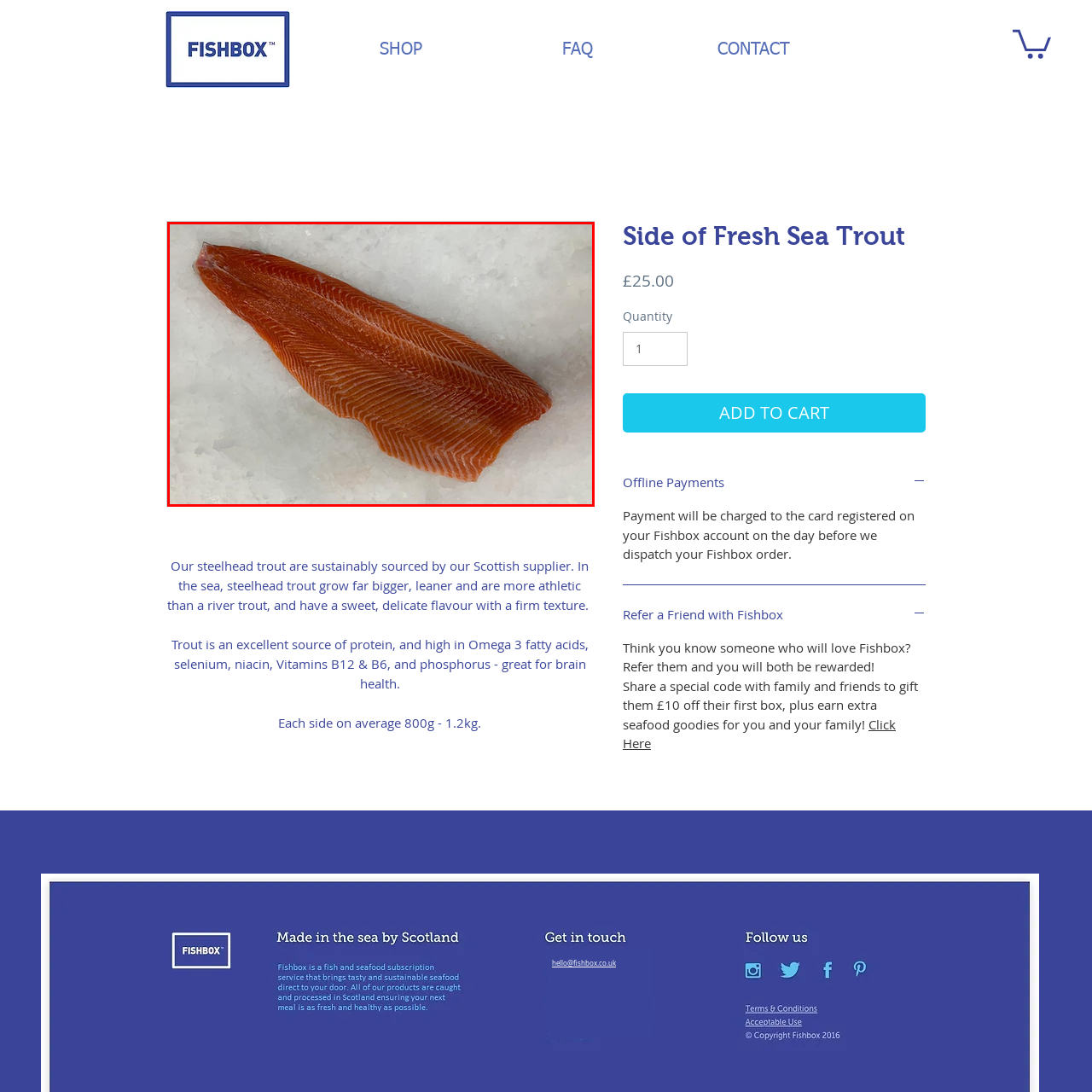Give a comprehensive caption for the image marked by the red rectangle.

The image features a beautifully presented side of fresh sea trout, characterized by its vibrant orange hue and distinctive markings. The trout fillet is displayed on a bed of ice, emphasizing its freshness and quality. This sustainable fish, sourced from Scottish suppliers, is highlighted for its sweet, delicate flavor and firm texture. It weighs between 800g to 1.2kg on average and is an excellent source of protein, rich in Omega-3 fatty acids and essential vitamins. Ideal for various culinary preparations, this trout is priced at £25.00, making it a delightful addition for seafood enthusiasts.